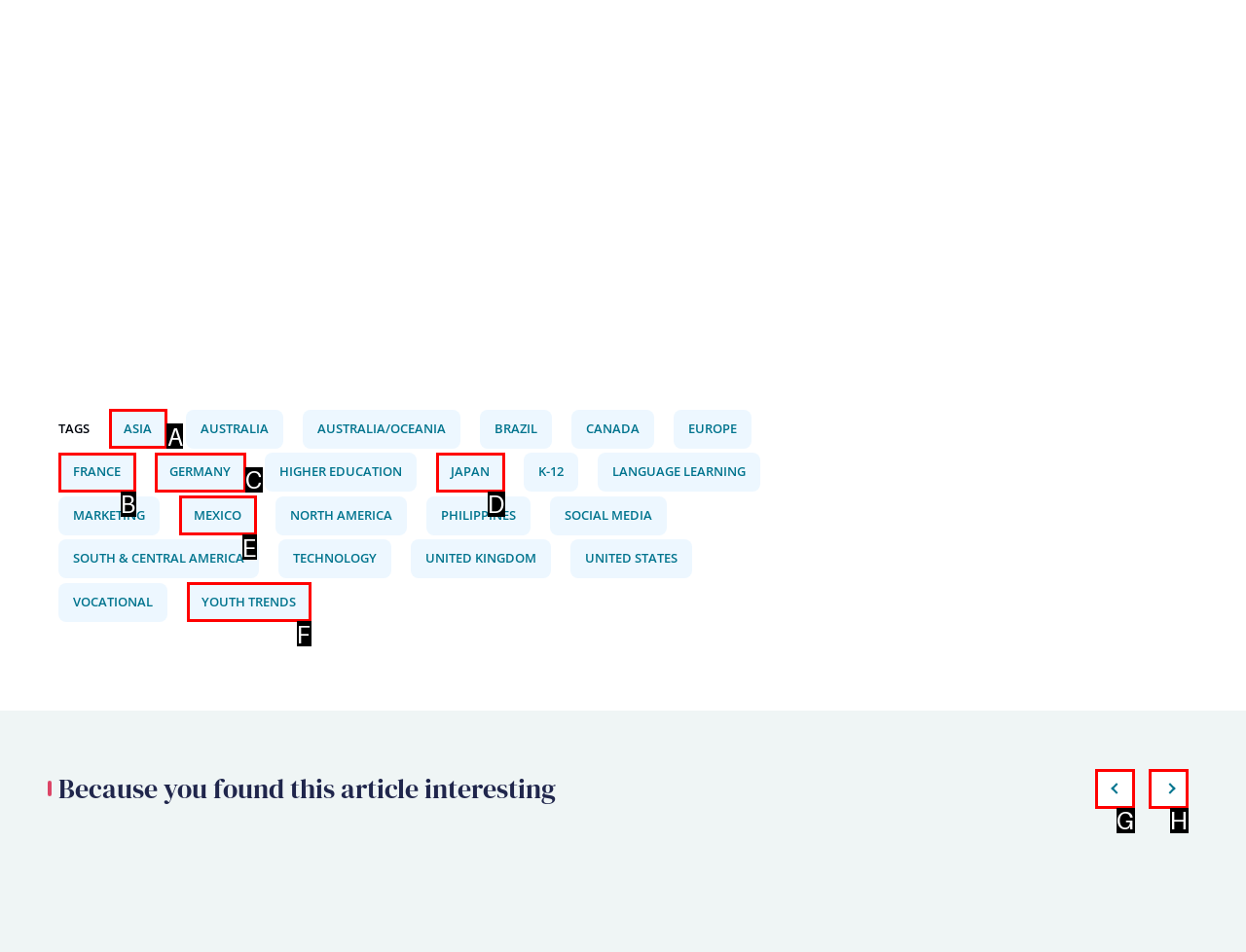Which option should I select to accomplish the task: View all Asia articles.? Respond with the corresponding letter from the given choices.

A